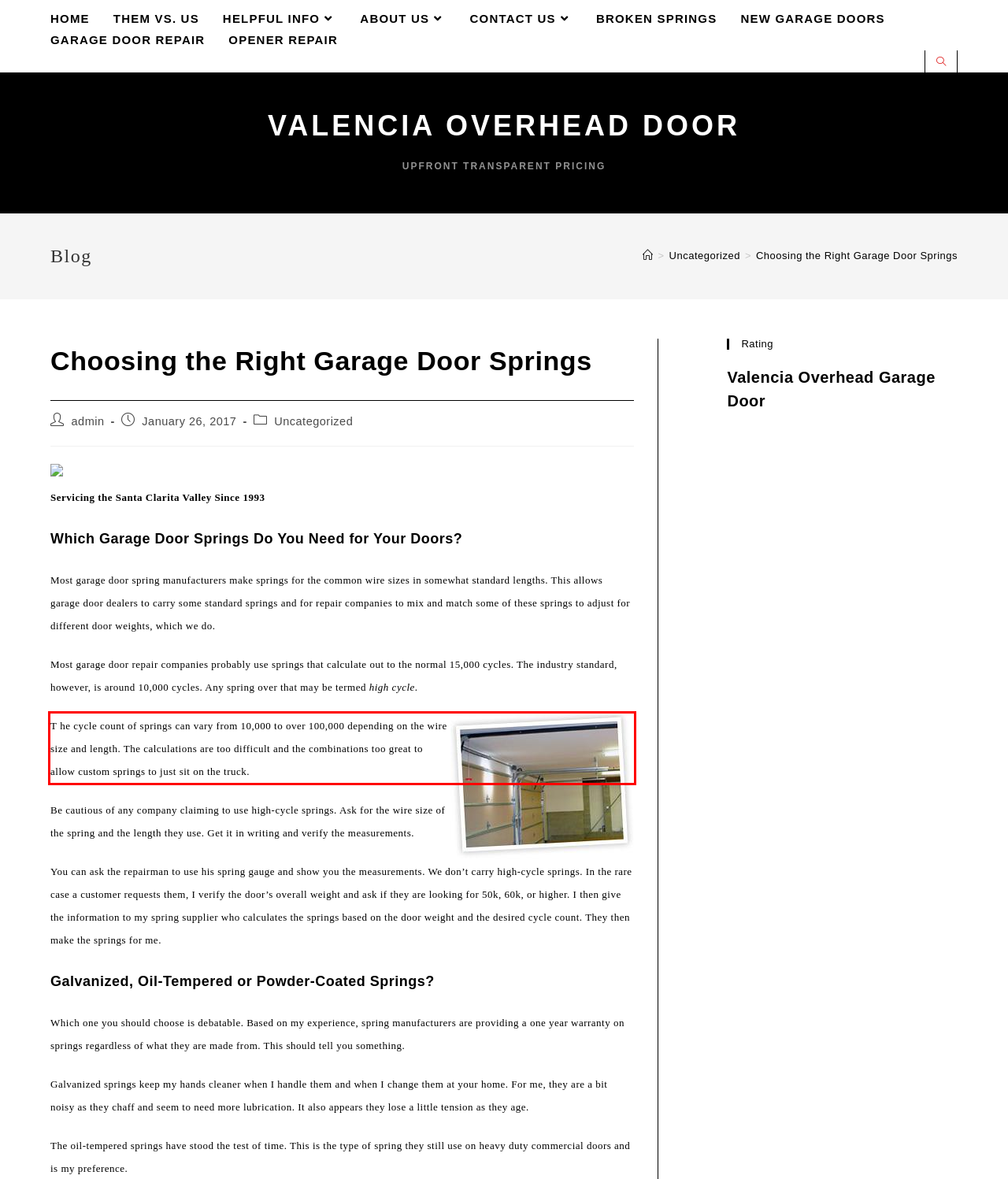Look at the screenshot of the webpage, locate the red rectangle bounding box, and generate the text content that it contains.

T he cycle count of springs can vary from 10,000 to over 100,000 depending on the wire size and length. The calculations are too difficult and the combinations too great to allow custom springs to just sit on the truck.